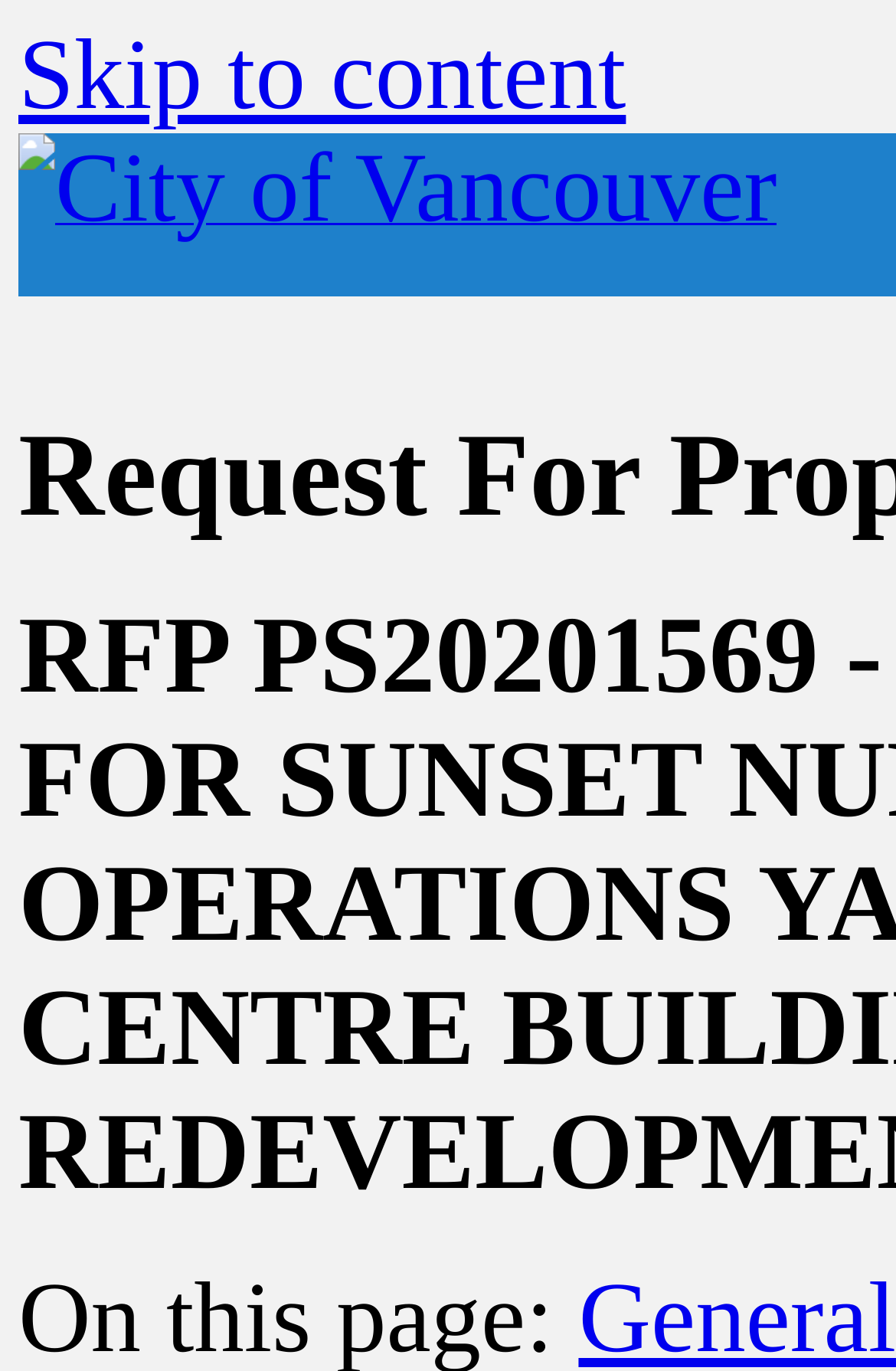Using the webpage screenshot, locate the HTML element that fits the following description and provide its bounding box: "Skip to content".

[0.021, 0.015, 0.699, 0.096]